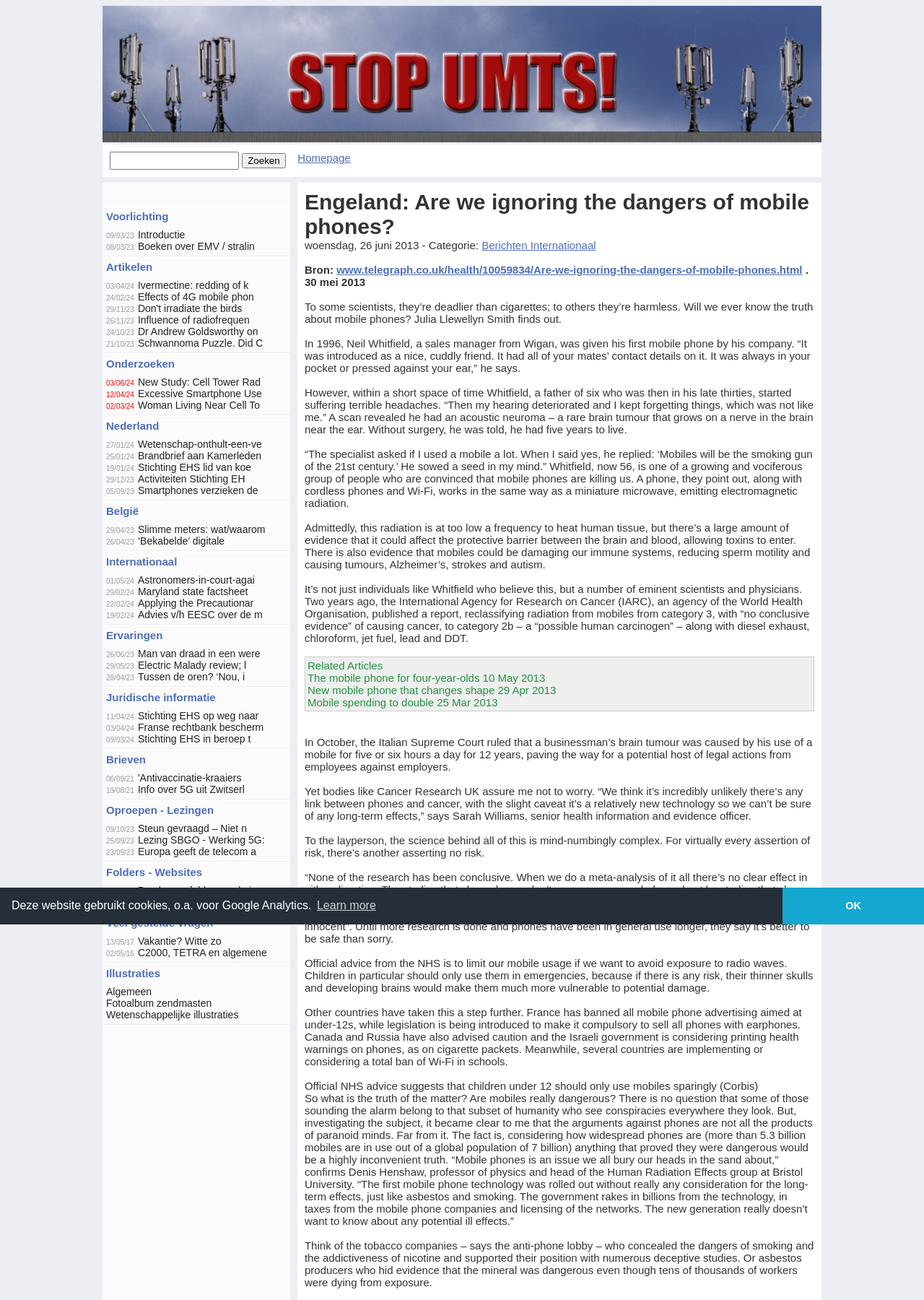Locate the bounding box coordinates of the UI element described by: "Electric Malady review; l". Provide the coordinates as four float numbers between 0 and 1, formatted as [left, top, right, bottom].

[0.149, 0.507, 0.266, 0.516]